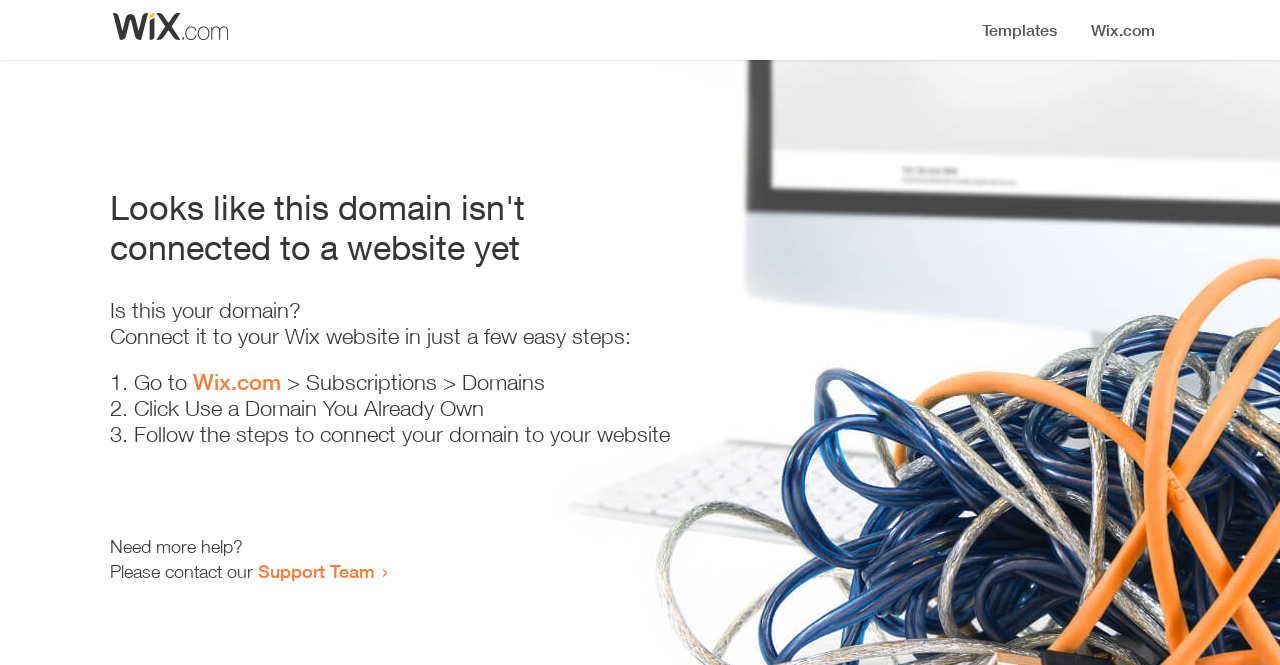How many steps are required to connect the domain?
By examining the image, provide a one-word or phrase answer.

3